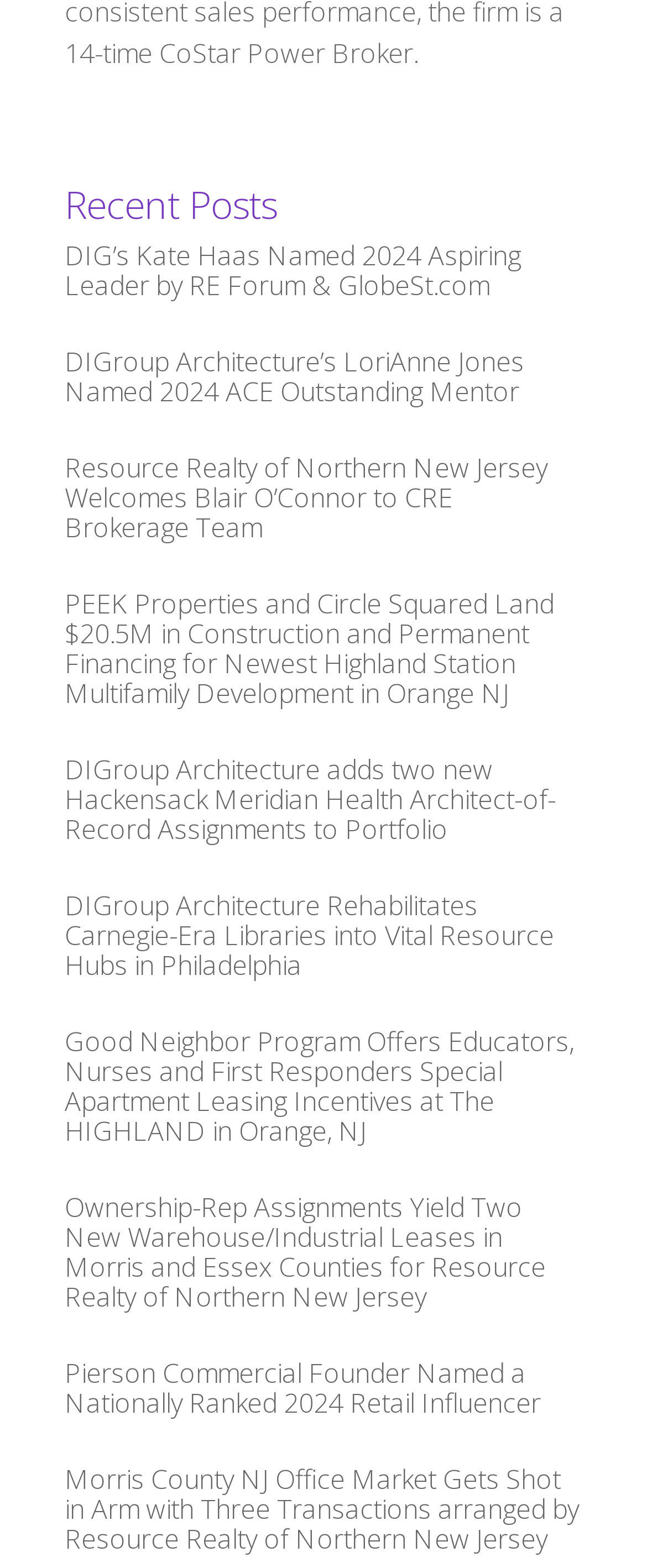Analyze the image and answer the question with as much detail as possible: 
How many posts are listed on this page?

I counted the number of link elements with text starting from 'DIG’s Kate Haas...' to 'Morris County NJ Office Market...'. There are 10 link elements, which likely represent 10 posts.